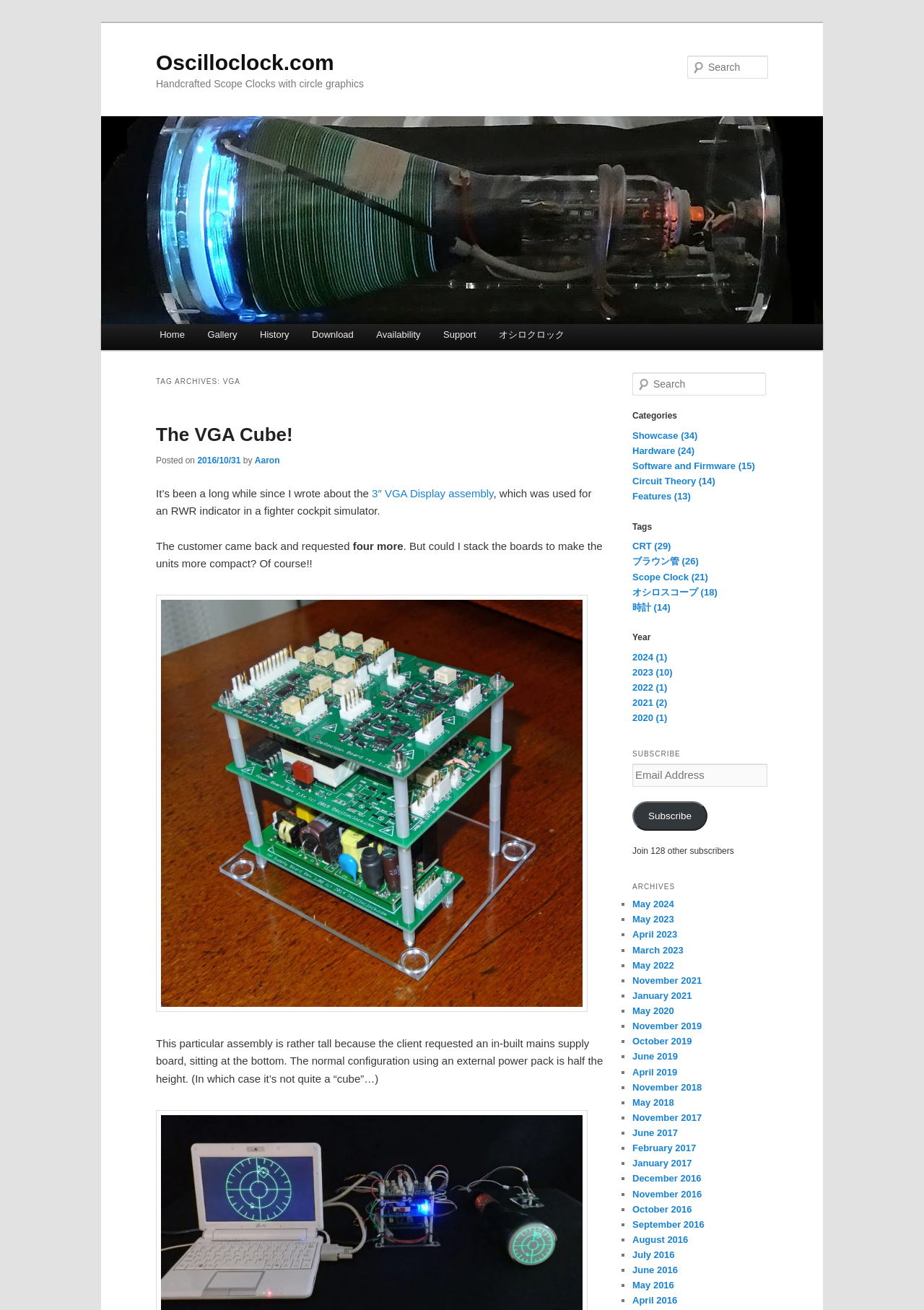Locate the bounding box coordinates of the clickable area needed to fulfill the instruction: "Subscribe to the newsletter".

[0.684, 0.611, 0.766, 0.634]